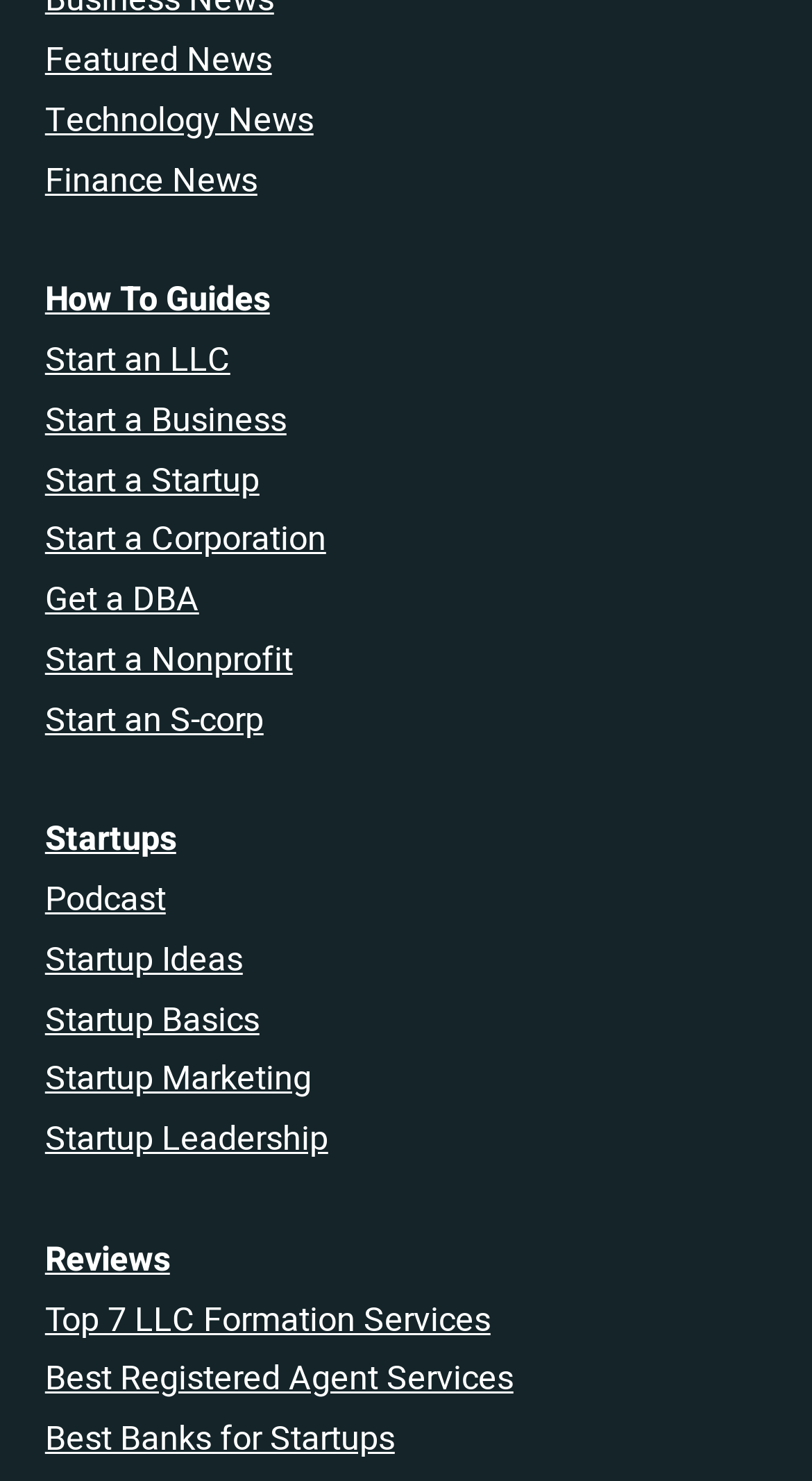What are the main categories of news?
Provide a thorough and detailed answer to the question.

By examining the links at the top of the webpage, I can see that the main categories of news are Featured News, Technology News, Finance News, and How To Guides.